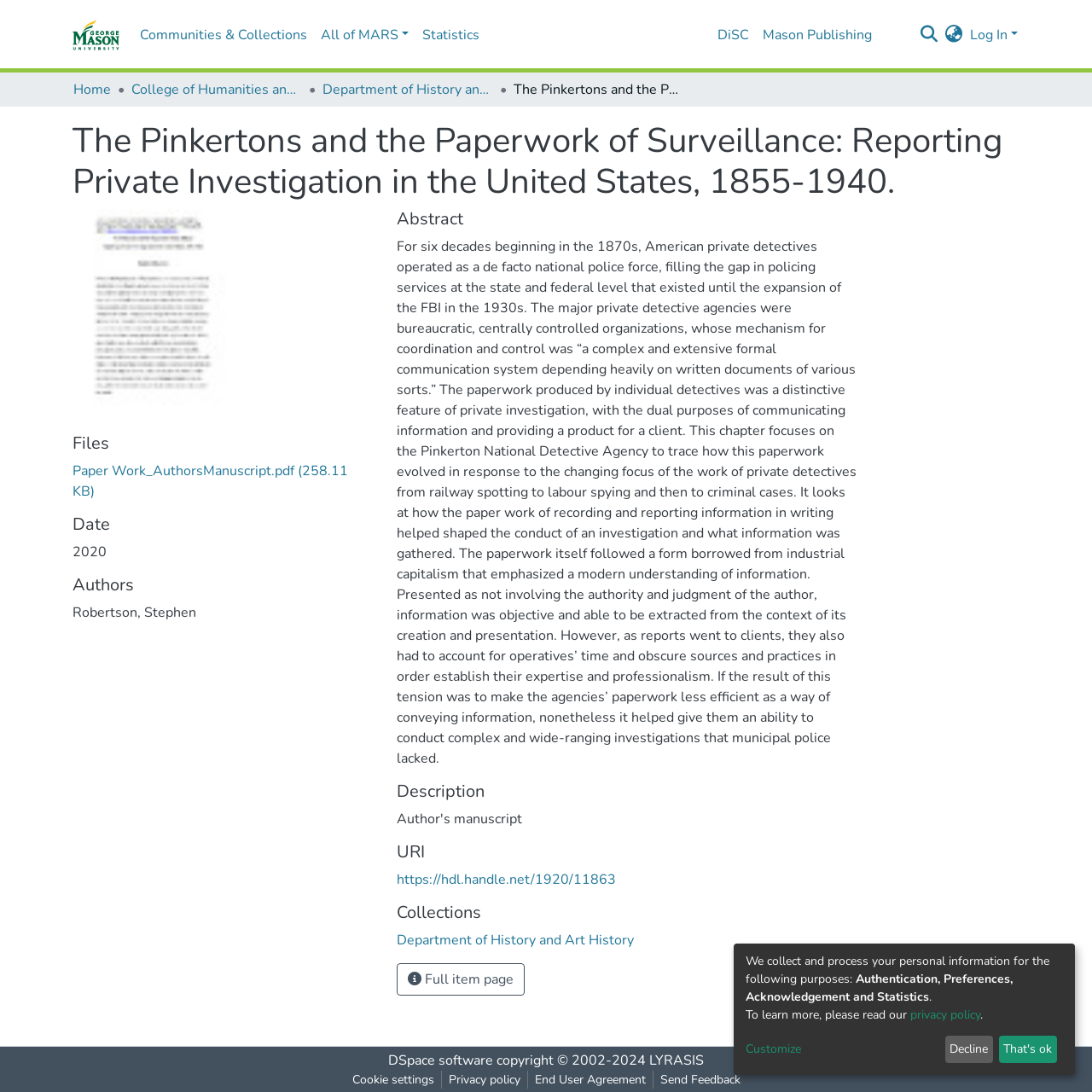Show the bounding box coordinates for the element that needs to be clicked to execute the following instruction: "View the full item page". Provide the coordinates in the form of four float numbers between 0 and 1, i.e., [left, top, right, bottom].

[0.363, 0.882, 0.48, 0.912]